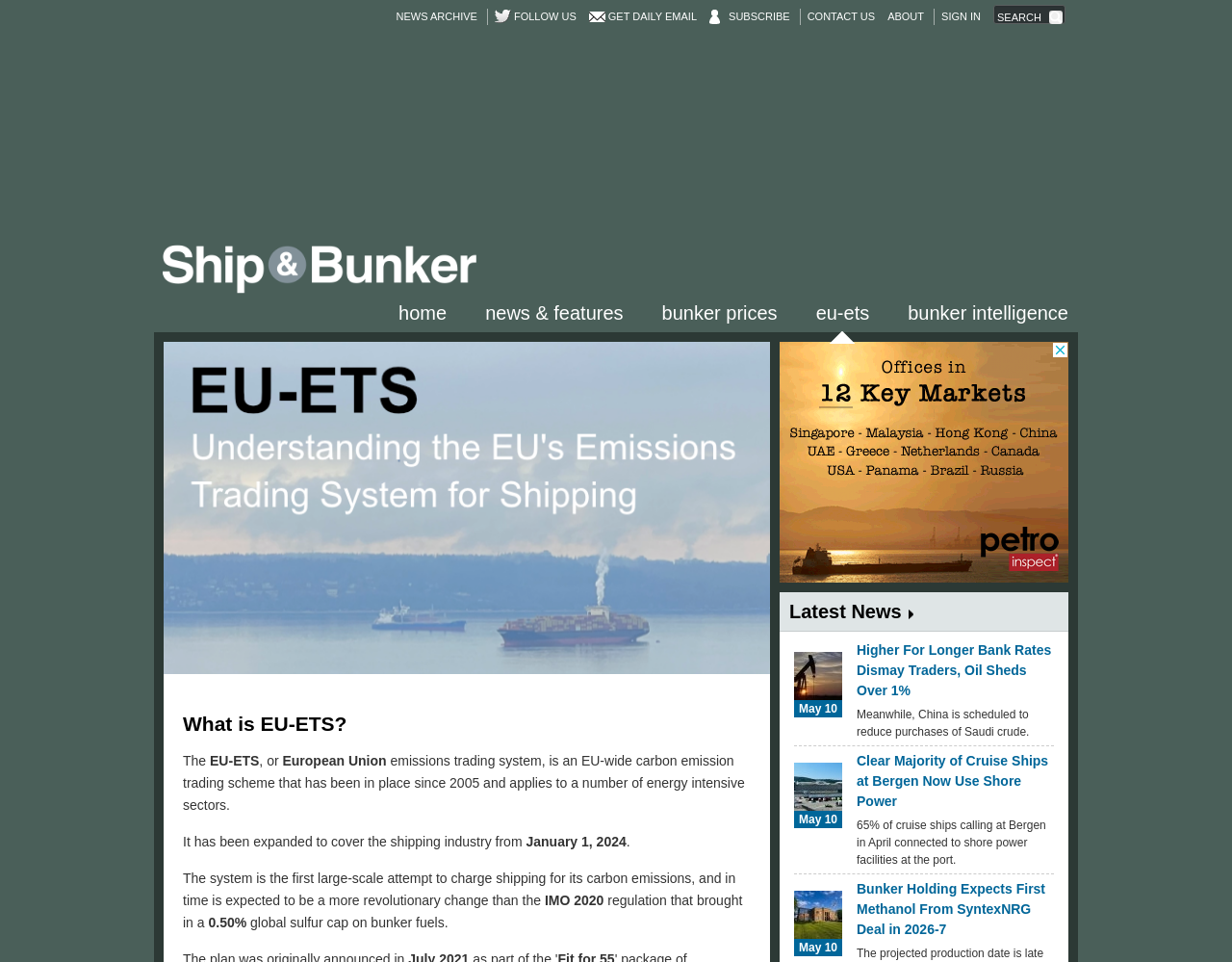How many news articles are displayed on the homepage?
From the details in the image, provide a complete and detailed answer to the question.

The number of news articles can be determined by counting the links with images and text descriptions below the 'Latest News' heading. There are three such links, indicating three news articles.